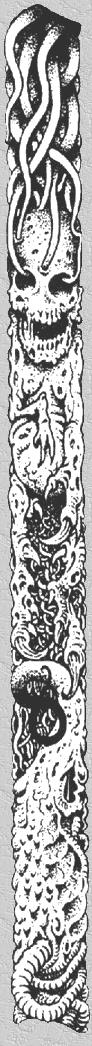What figure is associated with the legendary tales of this fantasy world?
Please answer using one word or phrase, based on the screenshot.

Conan